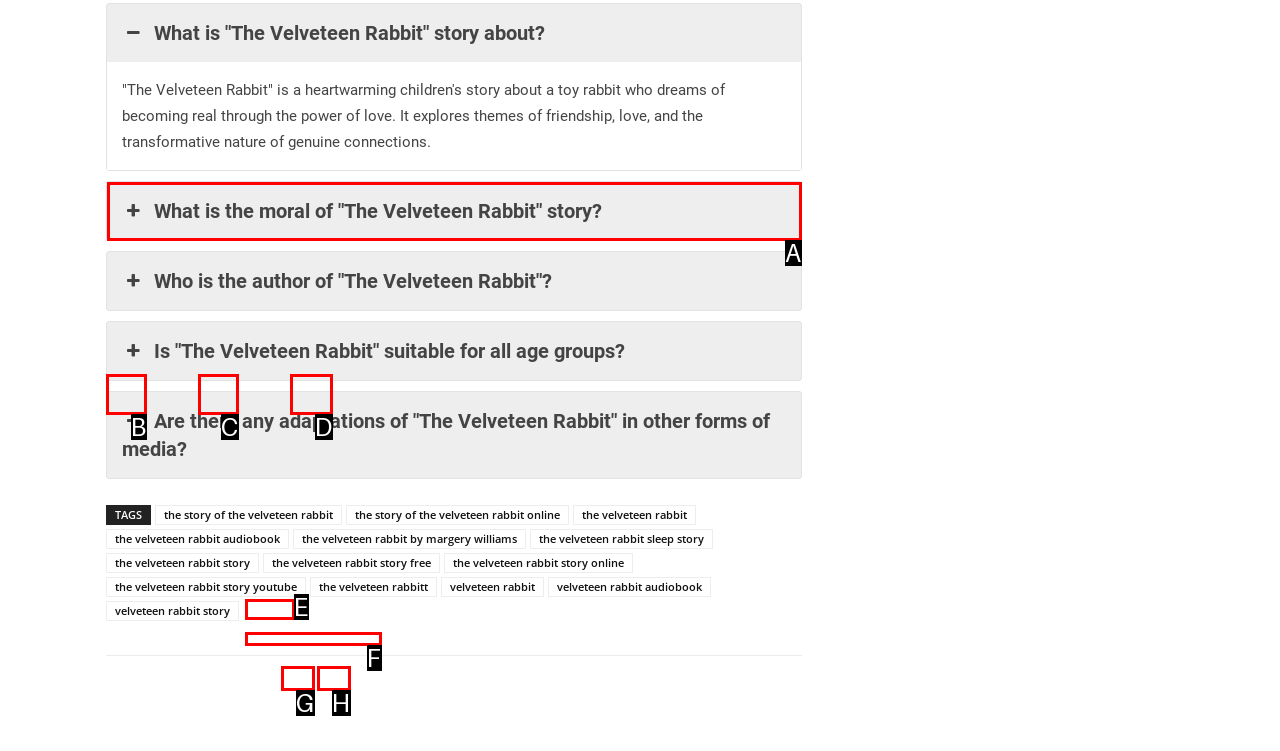Select the right option to accomplish this task: Visit The Fish Site homepage. Reply with the letter corresponding to the correct UI element.

None